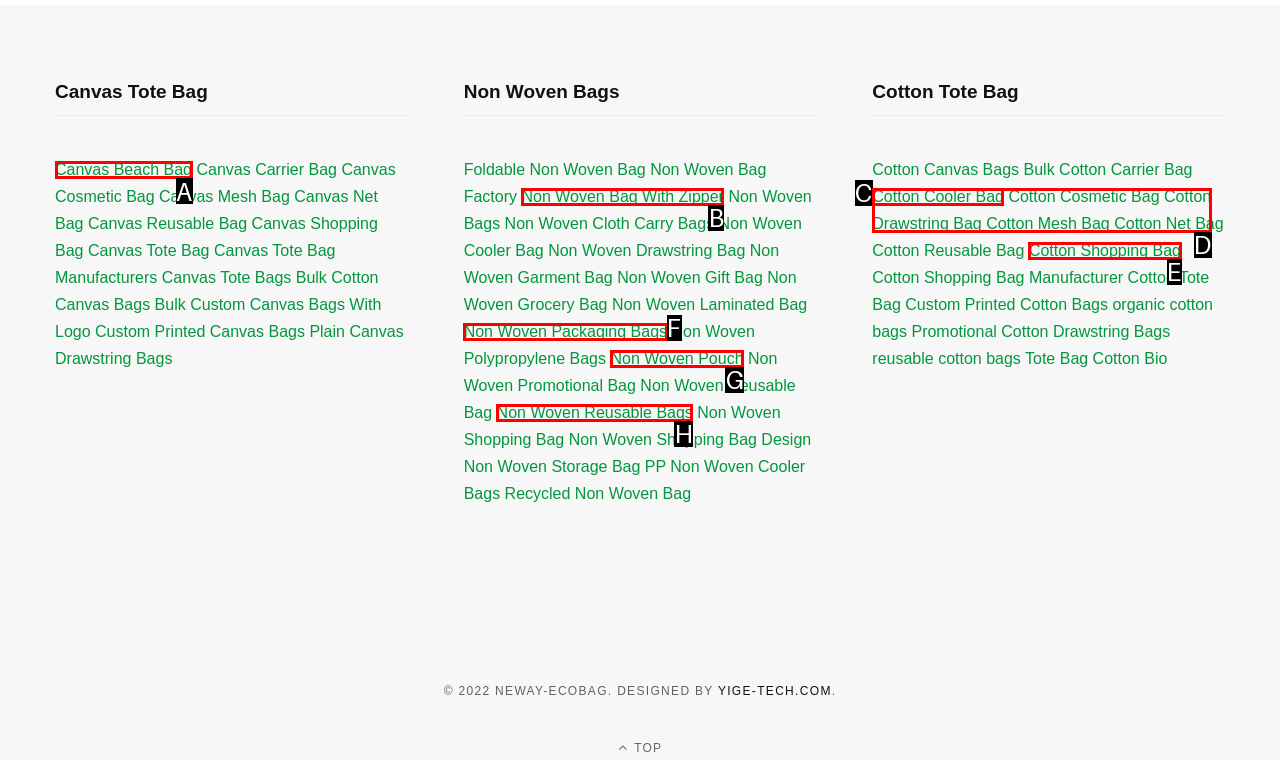To perform the task "Go to Canvas Beach Bag", which UI element's letter should you select? Provide the letter directly.

A